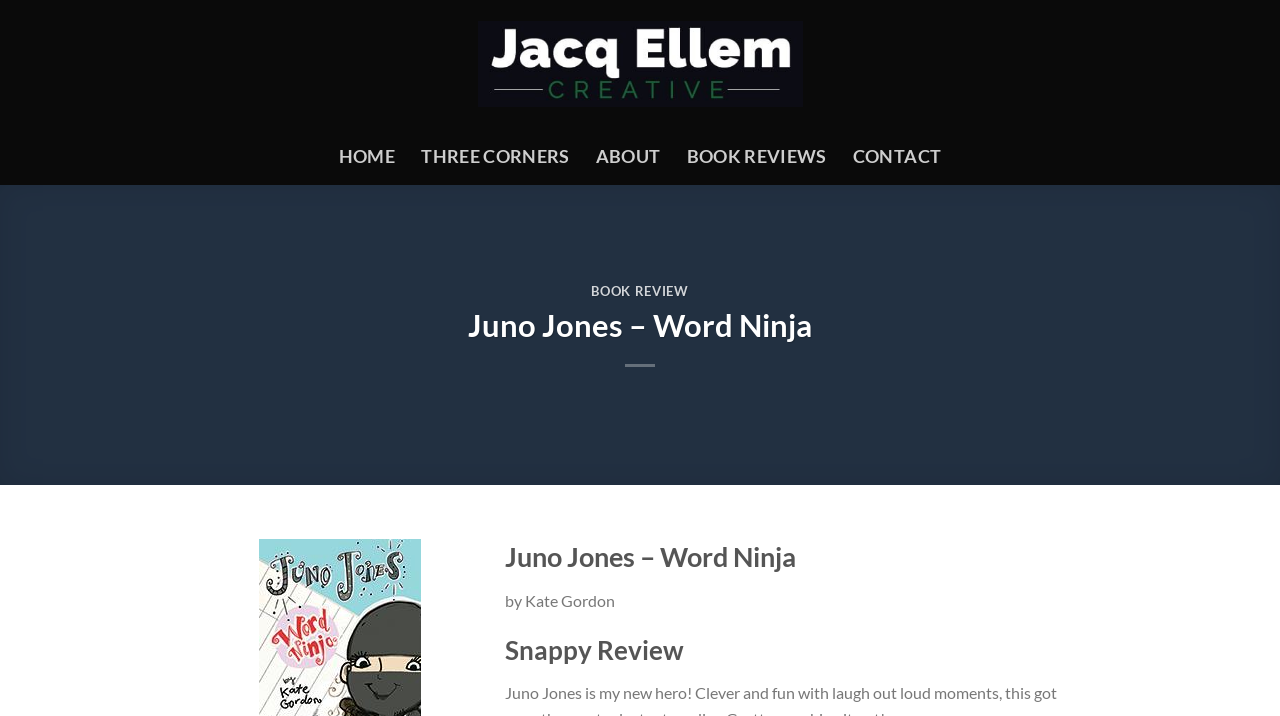Respond to the question below with a single word or phrase:
Who is the author of the book?

Kate Gordon